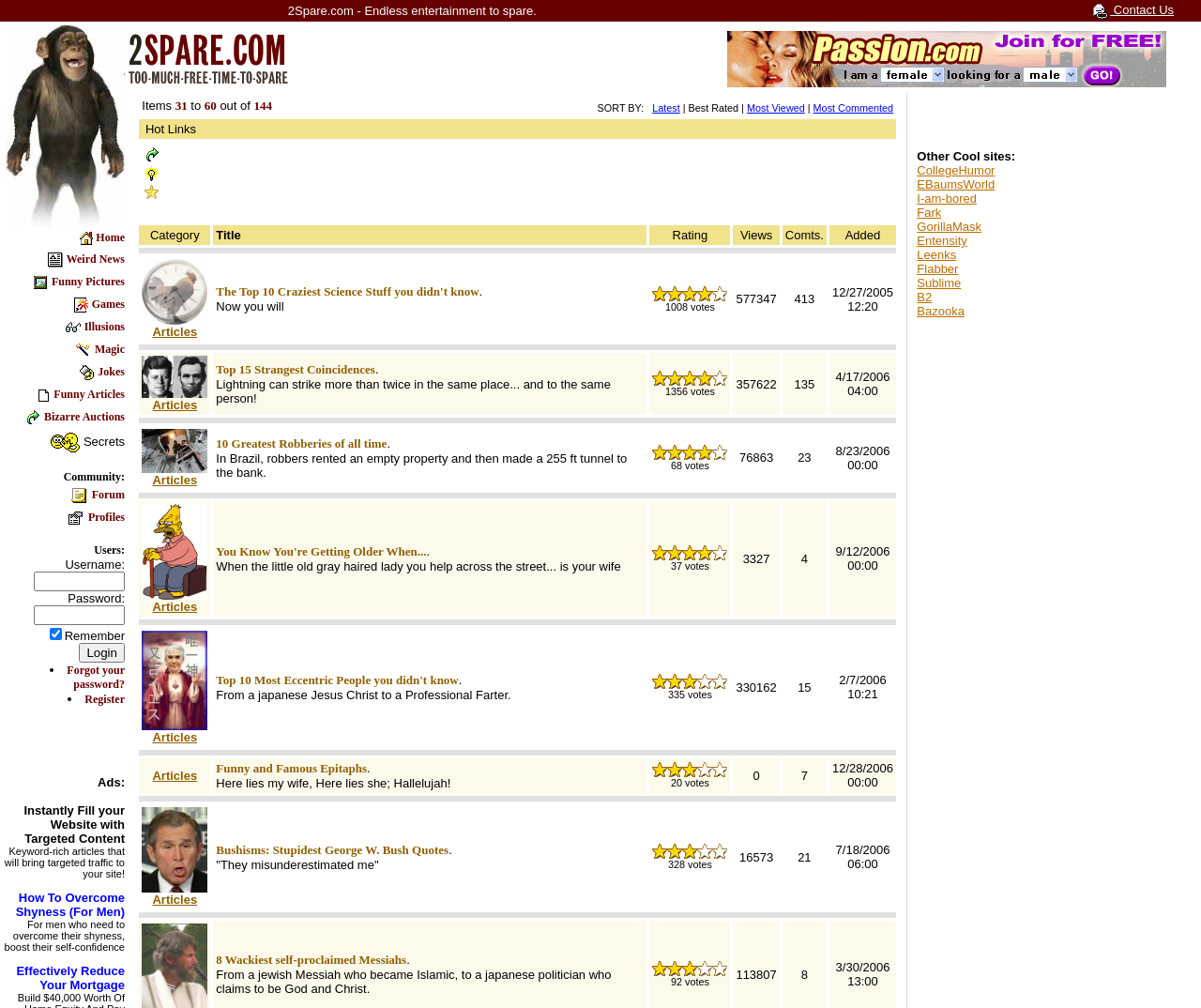Locate the bounding box coordinates of the element I should click to achieve the following instruction: "Login to the website".

[0.066, 0.638, 0.104, 0.657]